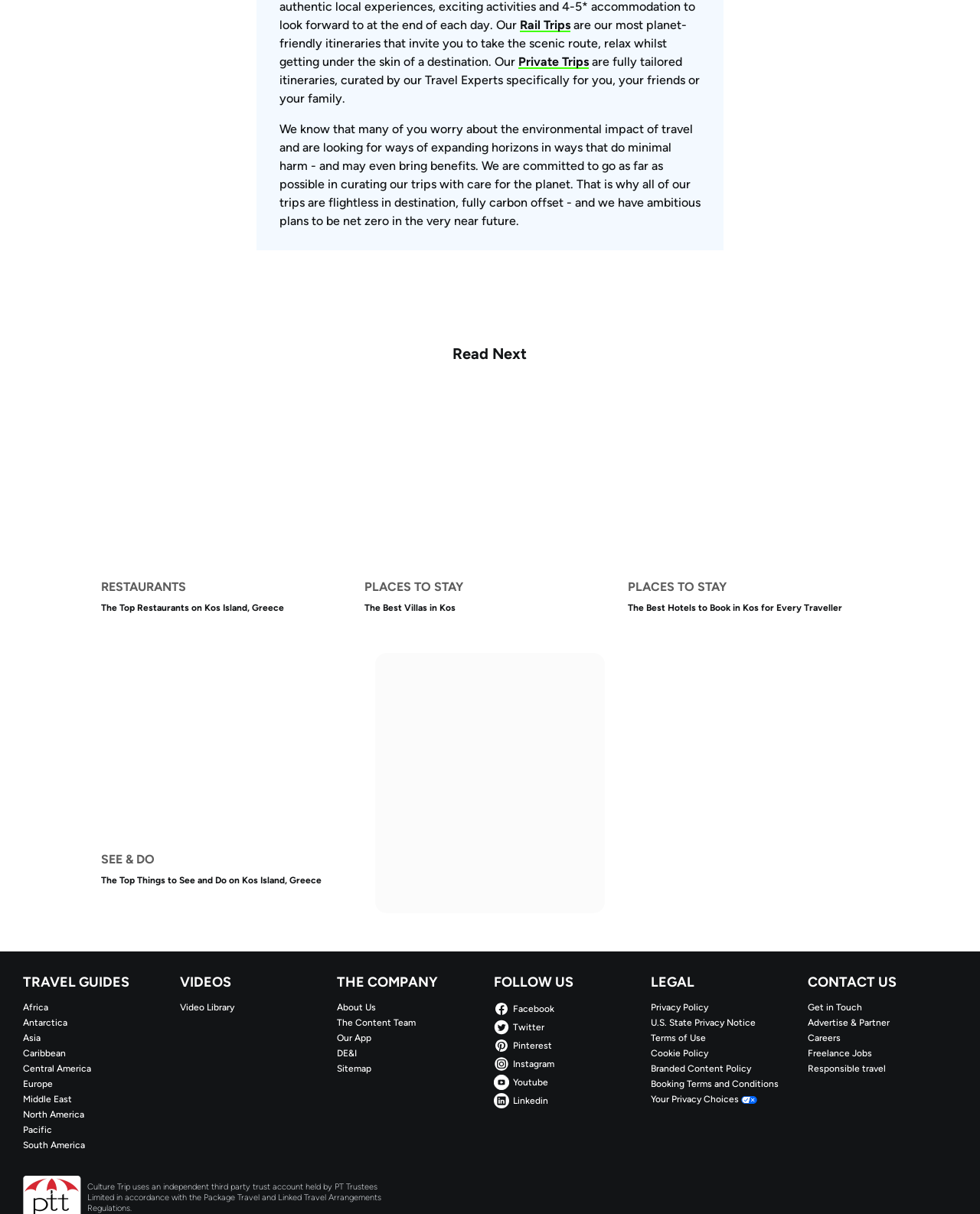Carefully examine the image and provide an in-depth answer to the question: What is the company's stance on environmental impact?

The company's commitment to minimal environmental harm is evident in their statement 'We know that many of you worry about the environmental impact of travel and are looking for ways of expanding horizons in ways that do minimal harm - and may even bring benefits.' They also mention that all of their trips are flightless in destination, fully carbon offset, and they have ambitious plans to be net zero in the very near future.